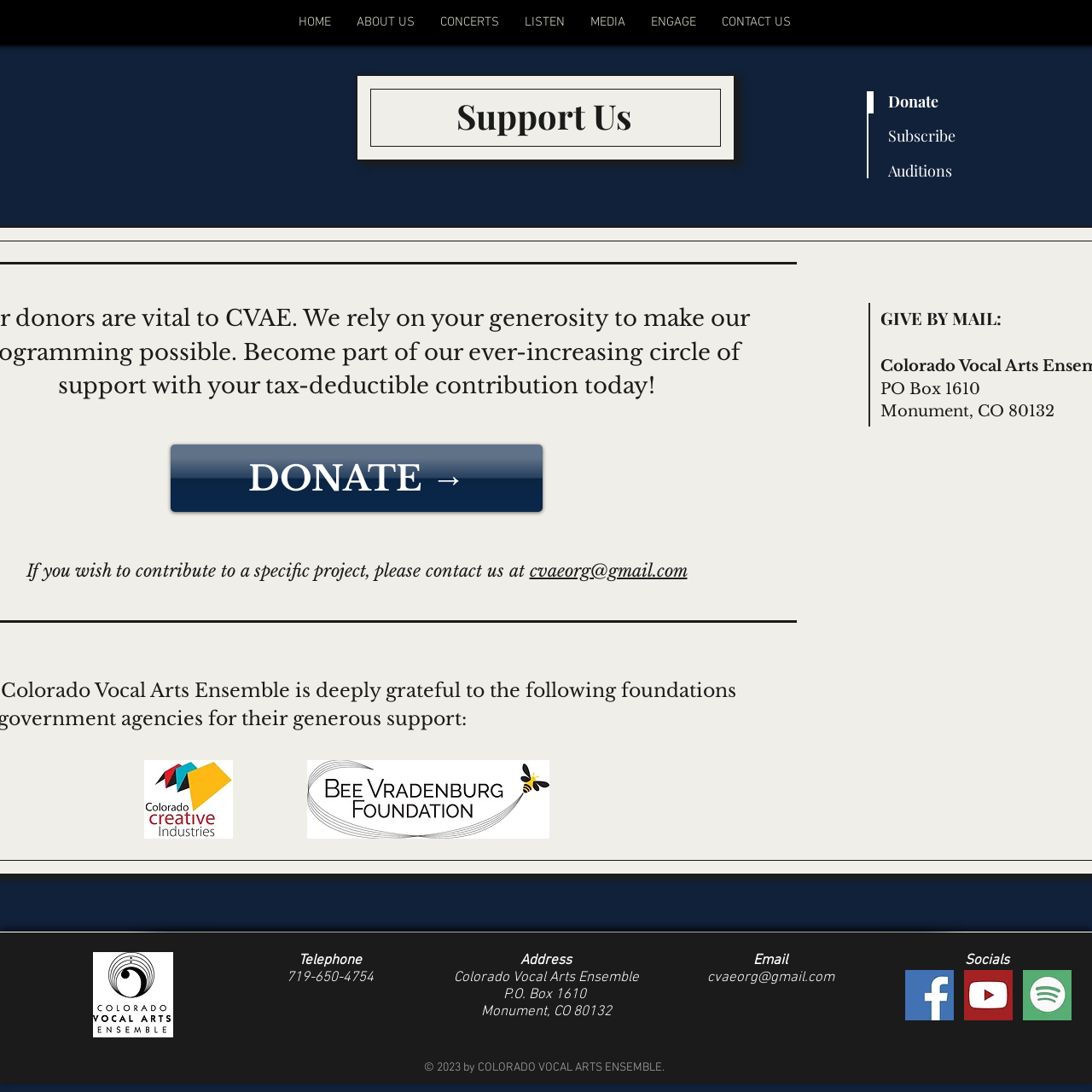What is the name of the organization? Look at the image and give a one-word or short phrase answer.

Colorado Vocal Arts Ensemble